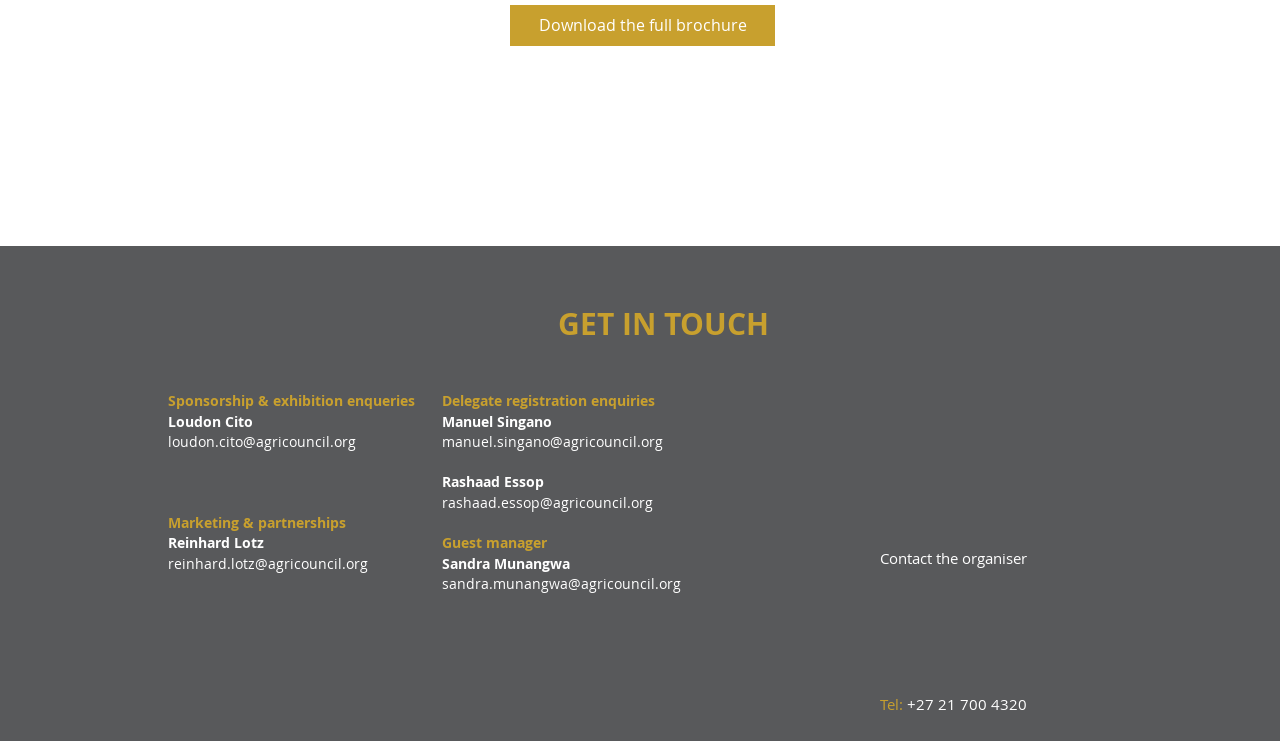Based on the image, provide a detailed response to the question:
What is the link to download the full brochure?

I found the link to download the full brochure by looking at the link element with the text 'Download the full brochure'.